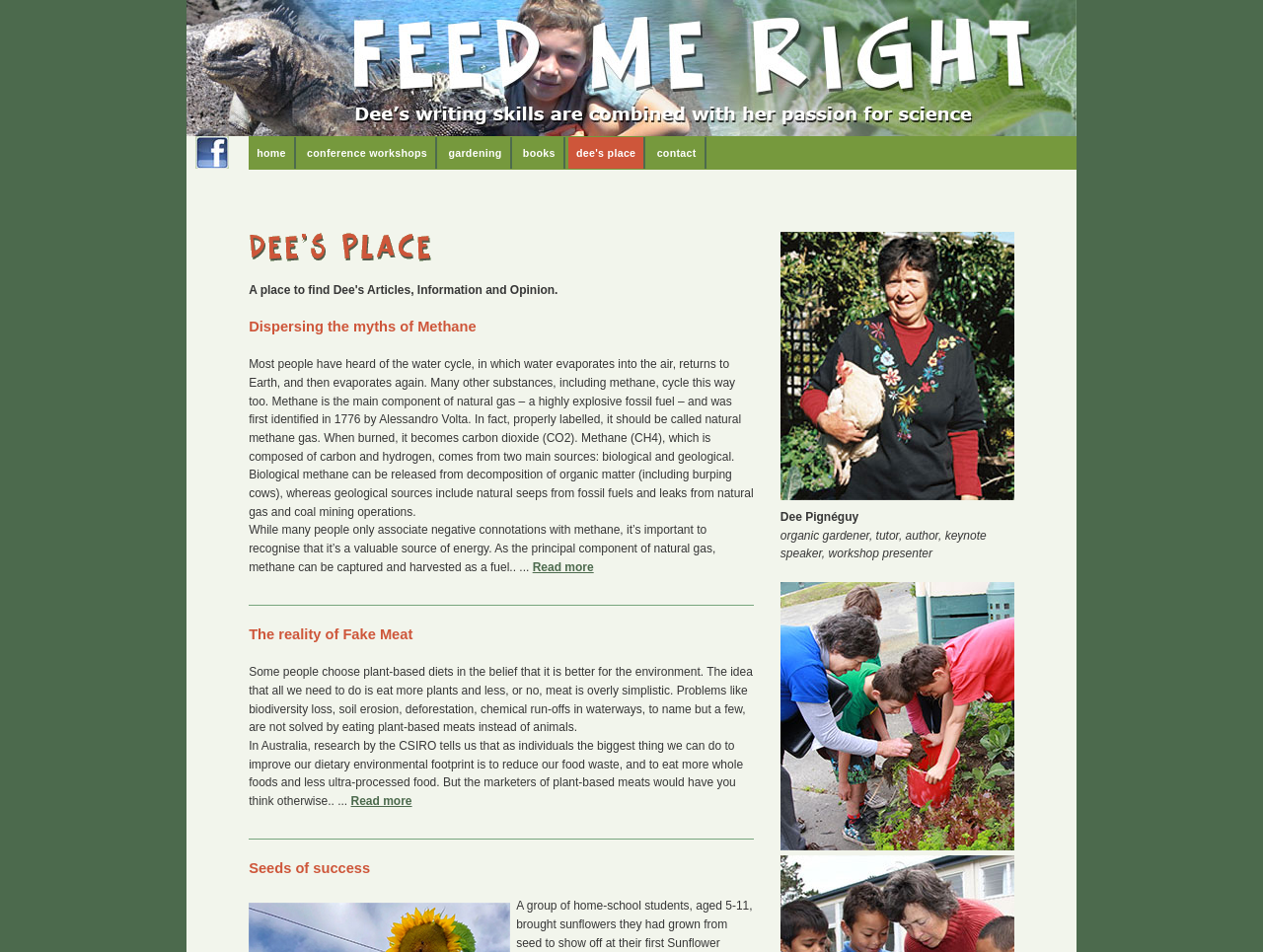What is Dee Pignéguy's profession?
Refer to the image and provide a thorough answer to the question.

I found Dee Pignéguy's profession by looking at the text description below her image, which lists her occupations as 'organic gardener, tutor, author, keynote speaker, workshop presenter'.